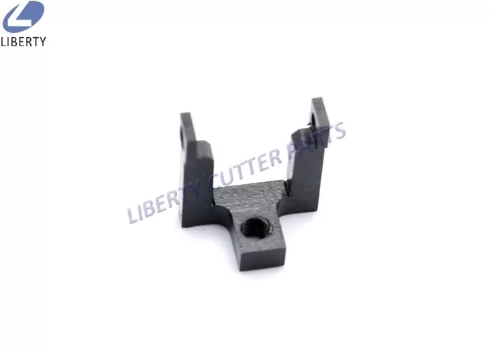Given the content of the image, can you provide a detailed answer to the question?
What brand is associated with the machinery industry?

The image is branded with the 'LIBERTY CUTTER PARTS' logo, which reflects the brand's commitment to quality and precision in the machinery industry, indicating that LIBERTY CUTTER PARTS is a brand associated with the machinery industry.